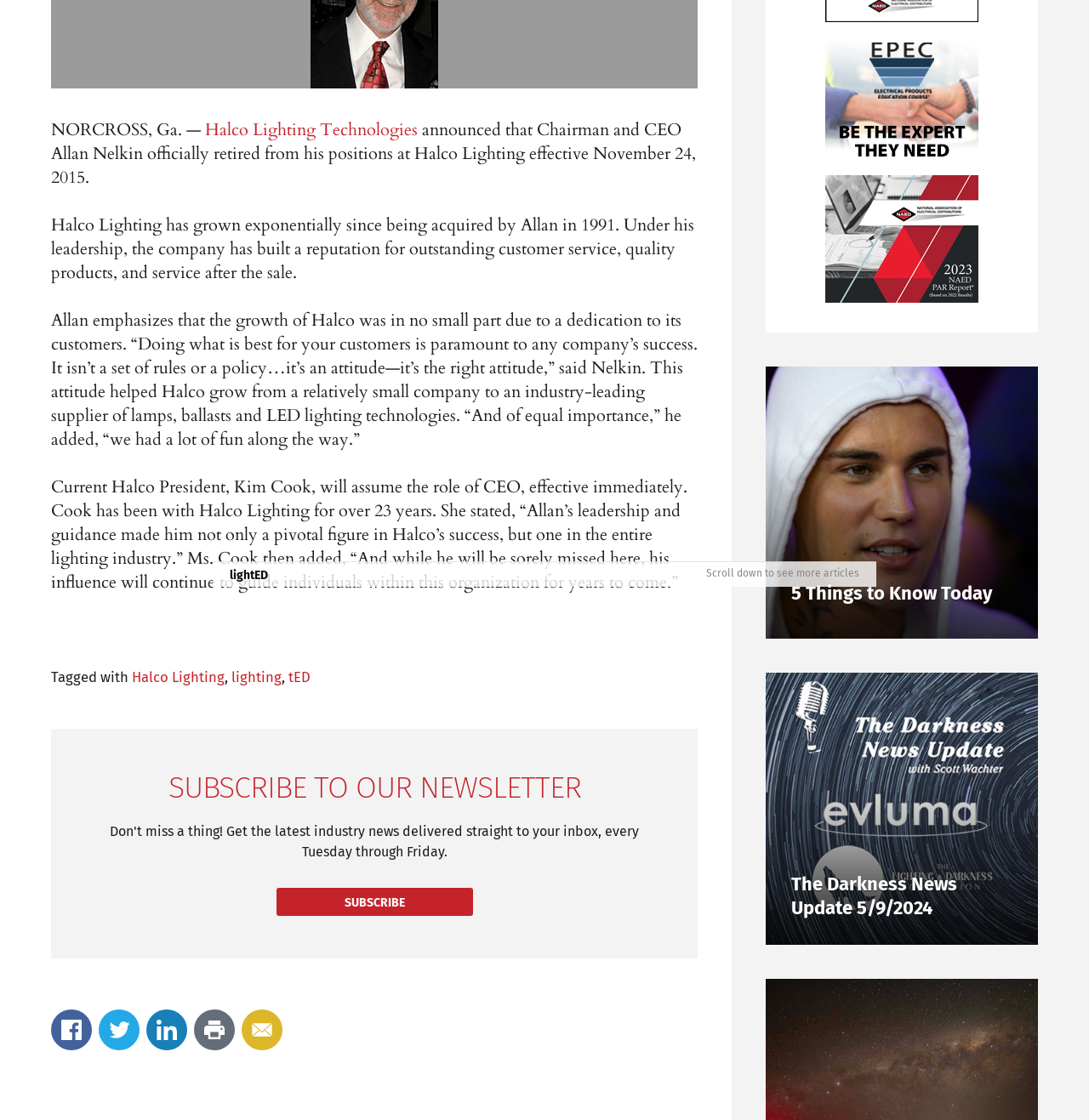Please determine the bounding box coordinates for the element with the description: "The Darkness News Update 5/9/2024".

[0.703, 0.601, 0.953, 0.844]